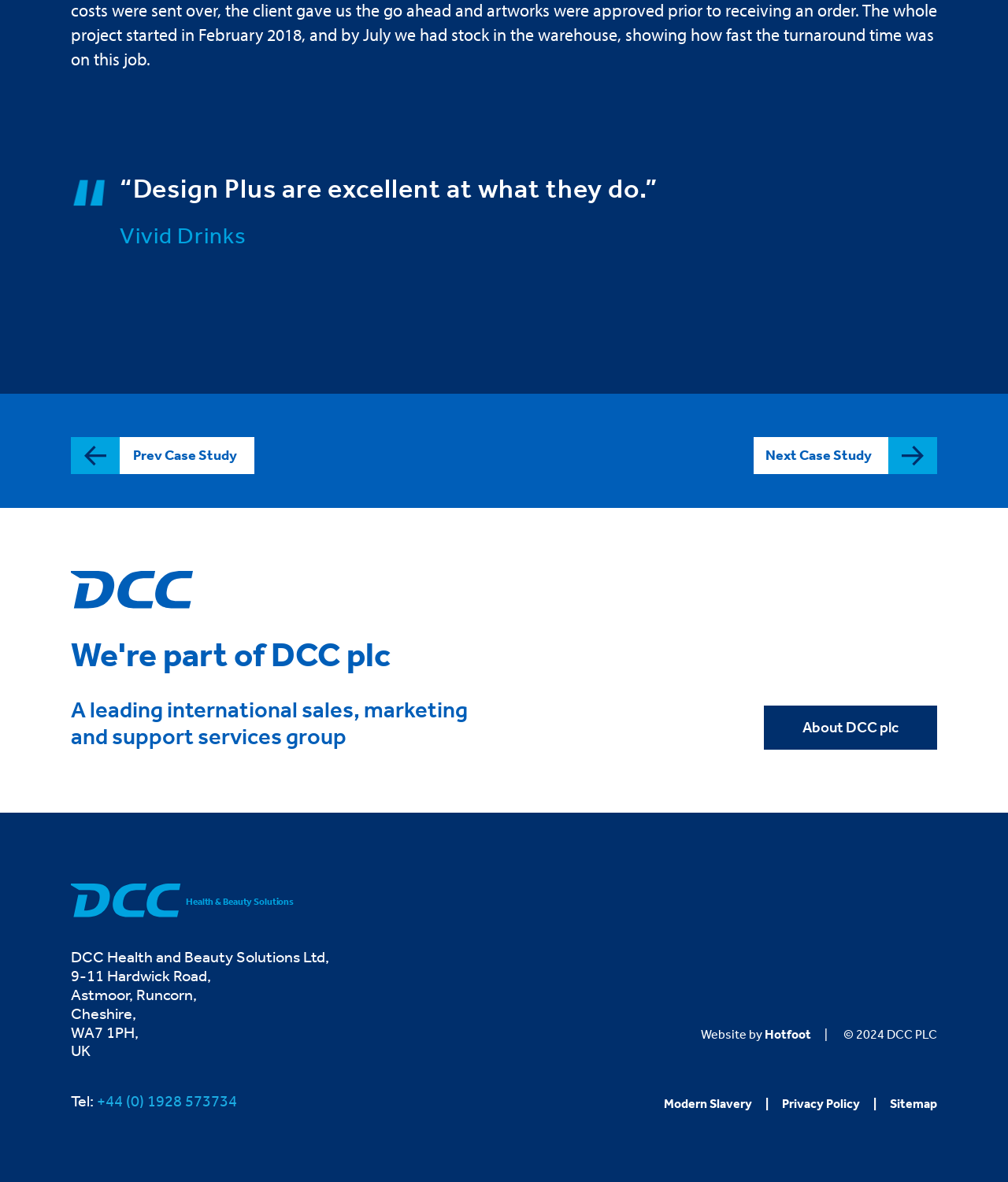Determine the bounding box coordinates for the region that must be clicked to execute the following instruction: "Click on the 'Next Case Study' link".

[0.748, 0.37, 0.93, 0.401]